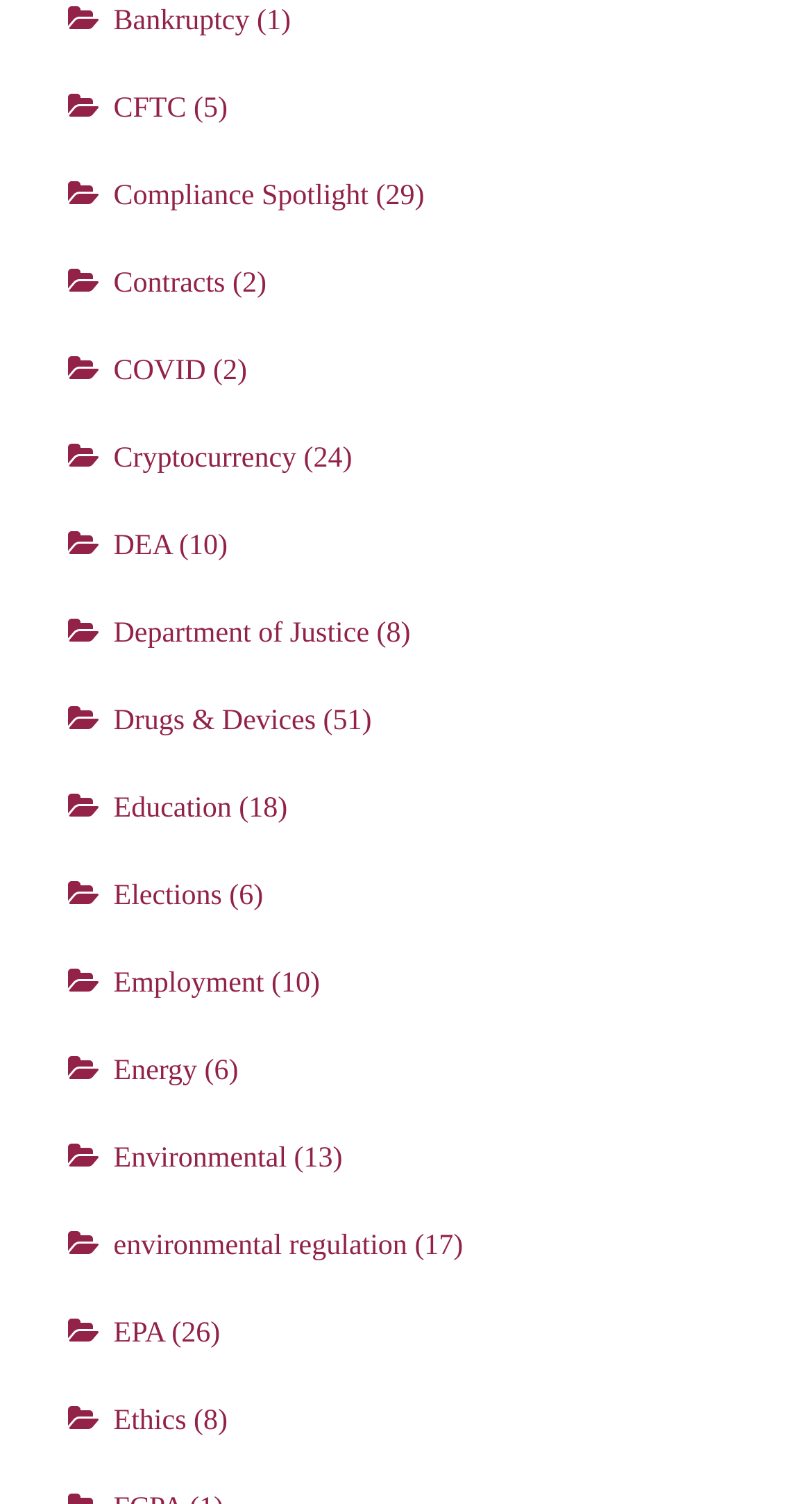Identify the bounding box coordinates of the part that should be clicked to carry out this instruction: "Click on Bankruptcy".

[0.14, 0.004, 0.307, 0.025]